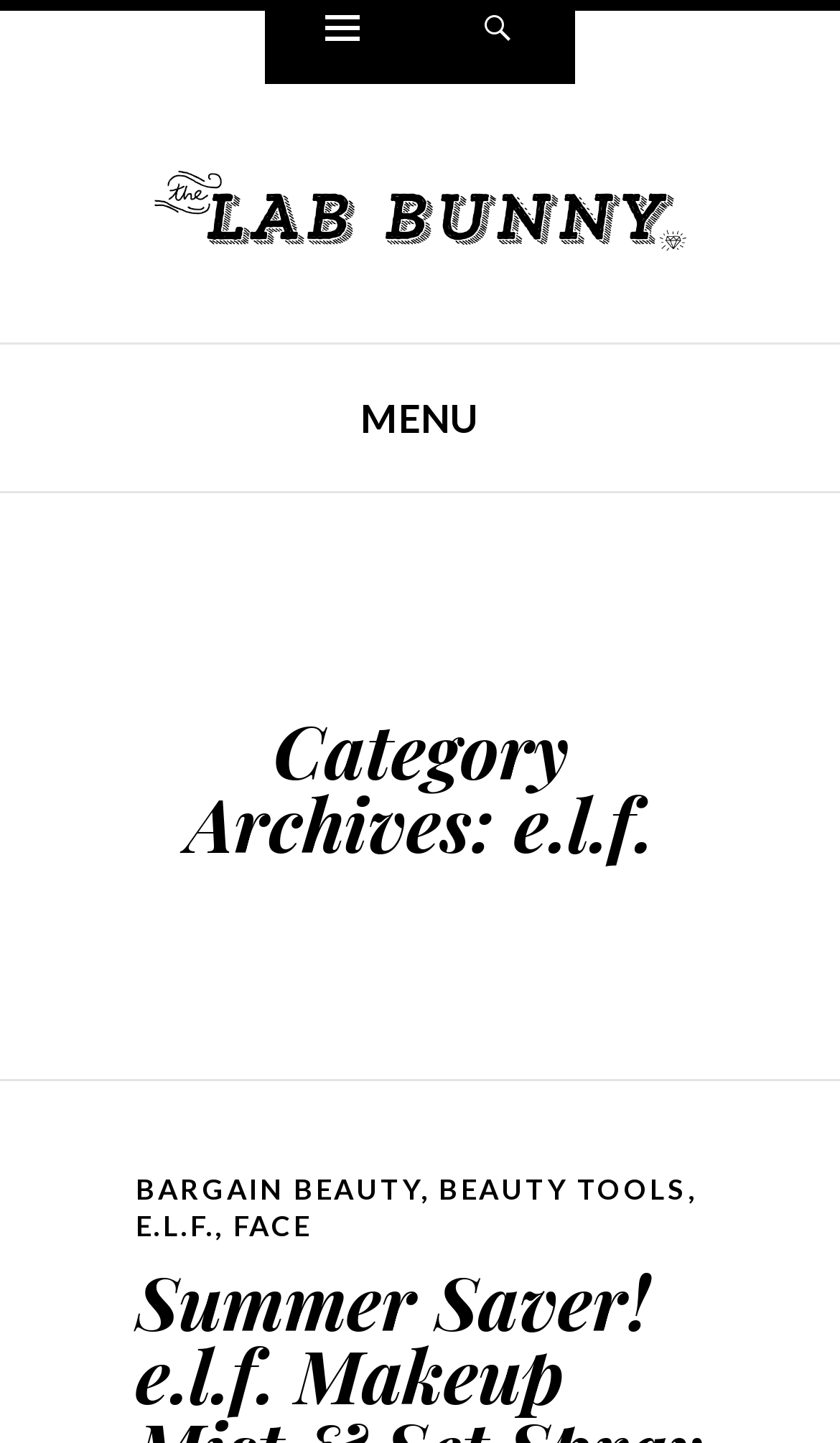Give an extensive and precise description of the webpage.

The webpage is titled "e.l.f. Archives - The Lab Bunny" and appears to be a blog or archive page. At the top, there are three links: "Widgets" on the left, "Search" in the center, and "The Lab Bunny" on the right. Below these links, there is a large heading that reads "THE LAB BUNNY" with a smaller link of the same text underneath.

On the left side of the page, there is a menu section with a heading that reads "MENU". This section takes up the entire left side of the page and contains a list of categories, including "Category Archives: e.l.f.". Within this category, there are several links to subcategories, including "BARGAIN BEAUTY", "BEAUTY TOOLS", "E.L.F.", and "FACE". These links are listed vertically, with commas separating them.